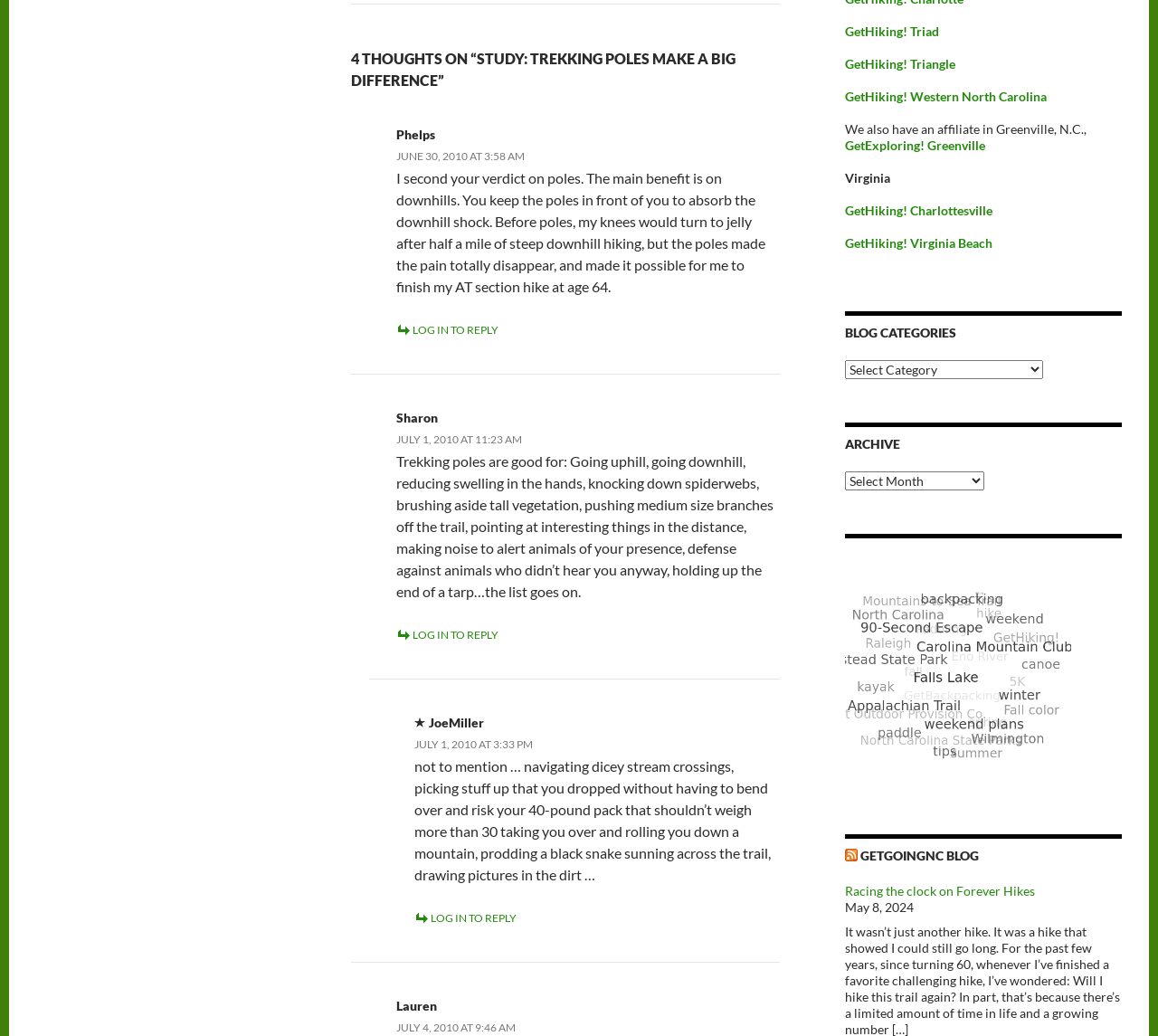What is the purpose of trekking poles according to the comments?
Please utilize the information in the image to give a detailed response to the question.

According to the comments, trekking poles have various uses such as going uphill, going downhill, reducing swelling in the hands, knocking down spiderwebs, and many more.